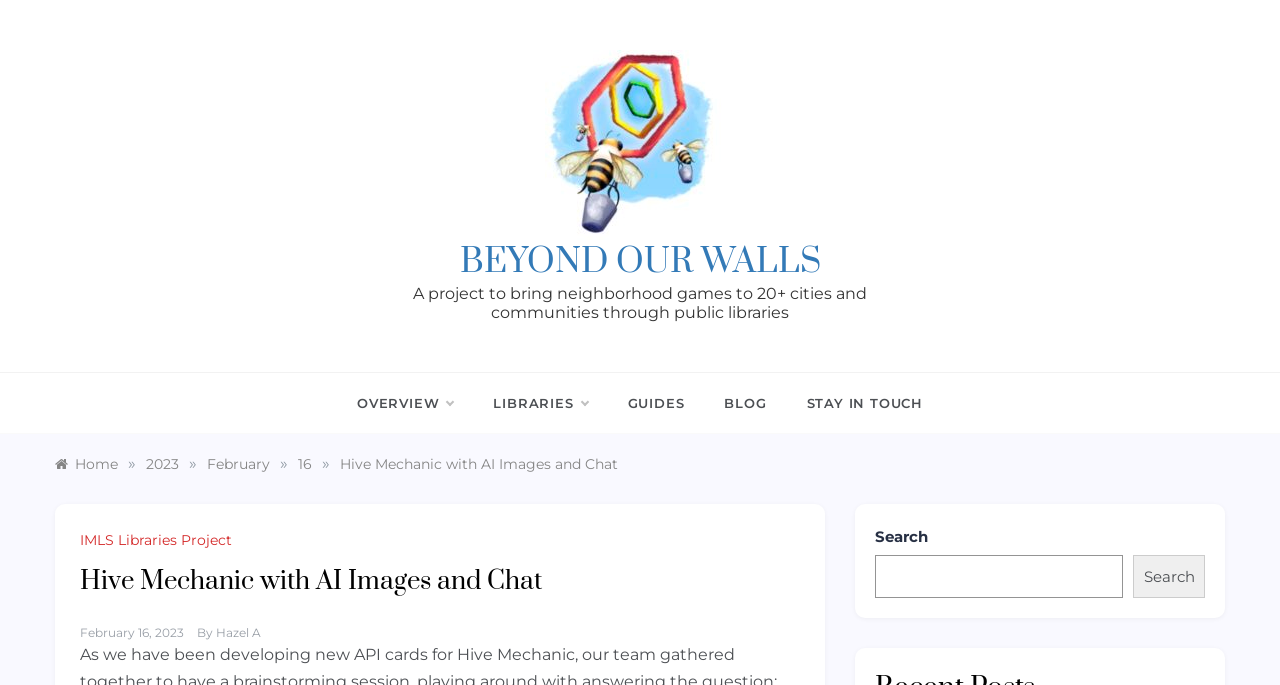Identify the bounding box coordinates of the region that should be clicked to execute the following instruction: "Search for something".

[0.684, 0.809, 0.878, 0.873]